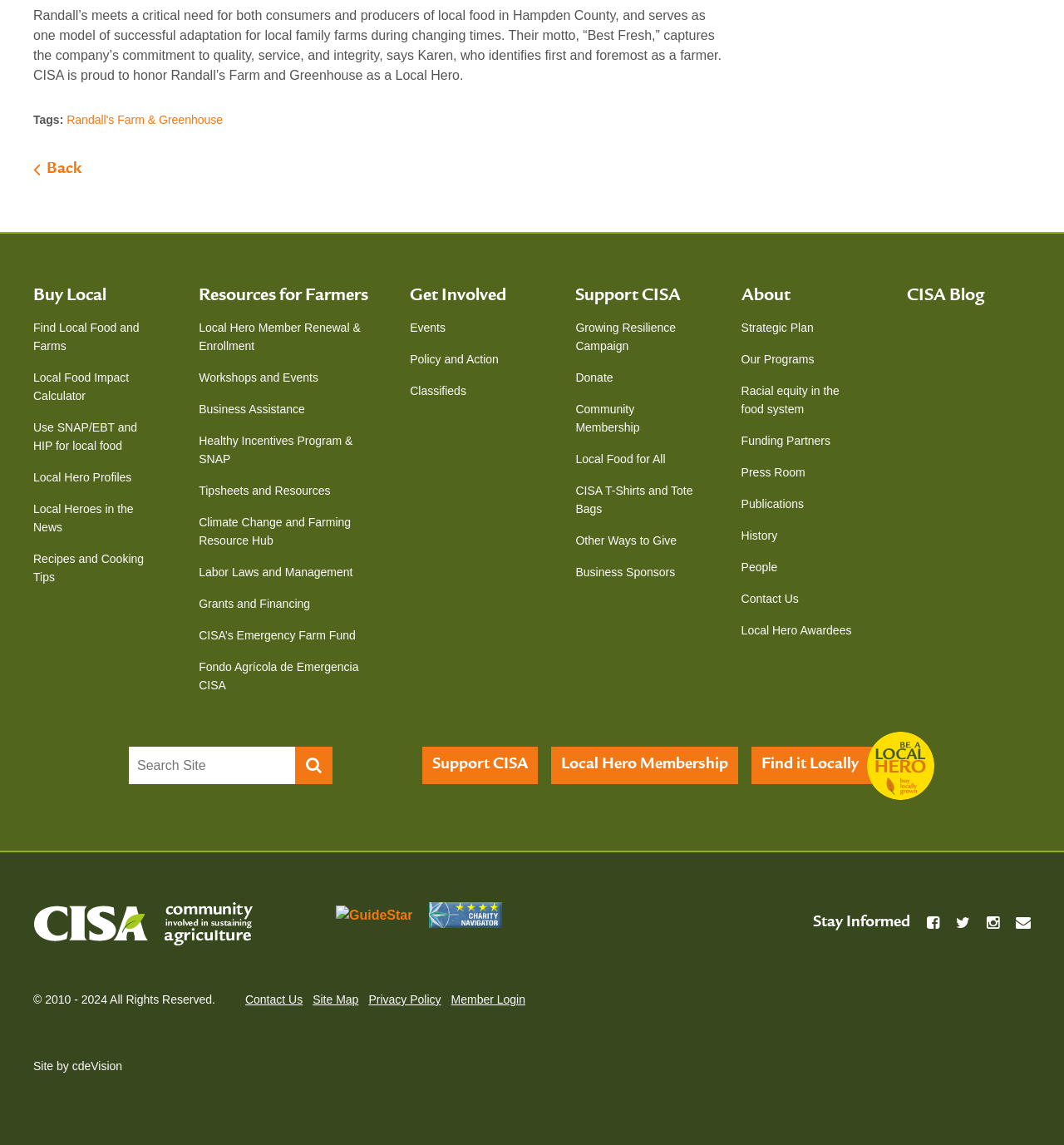Can you find the bounding box coordinates for the UI element given this description: "Labor Laws and Management"? Provide the coordinates as four float numbers between 0 and 1: [left, top, right, bottom].

[0.187, 0.486, 0.346, 0.513]